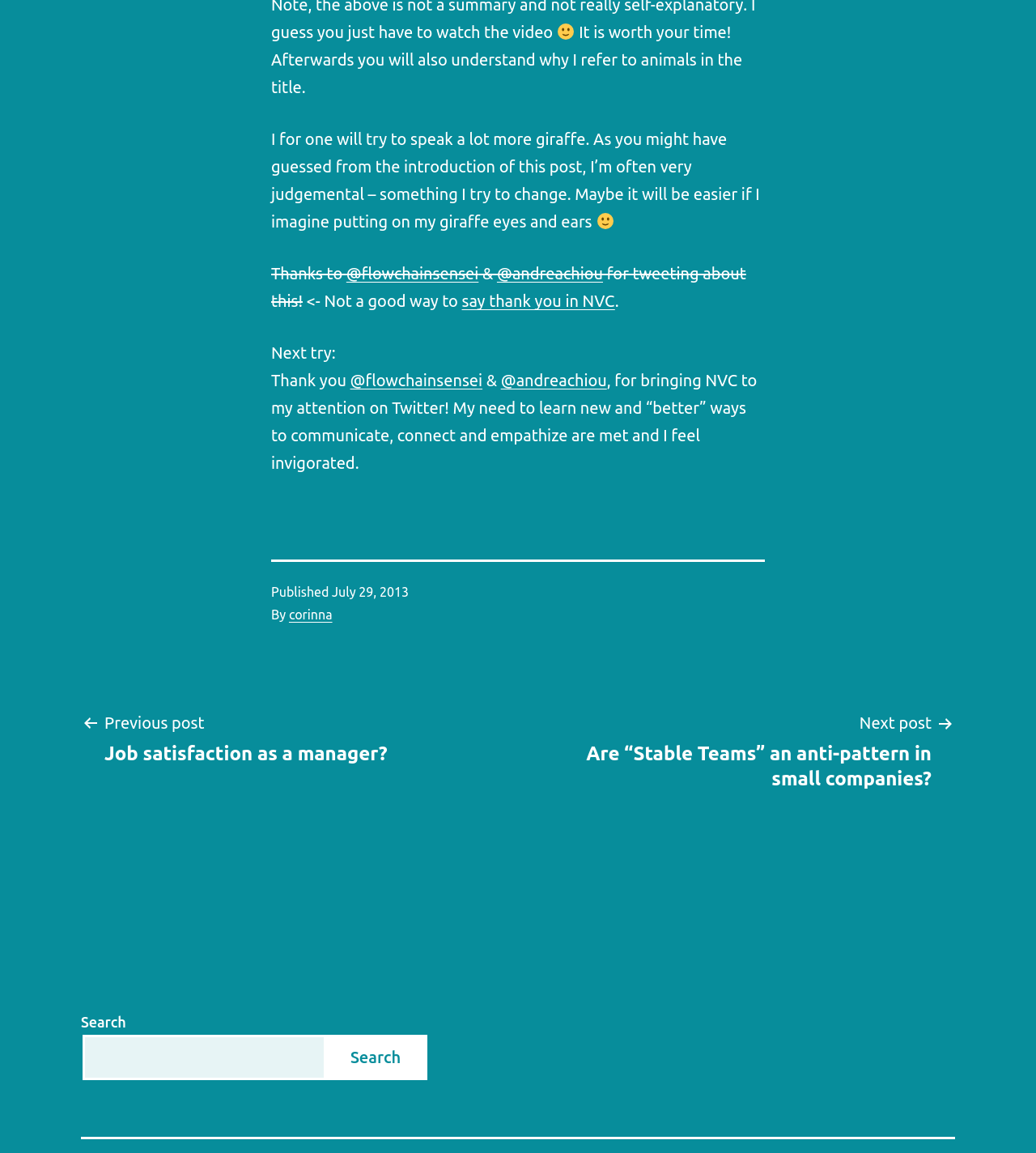Give a concise answer of one word or phrase to the question: 
How many images are there on the webpage?

2